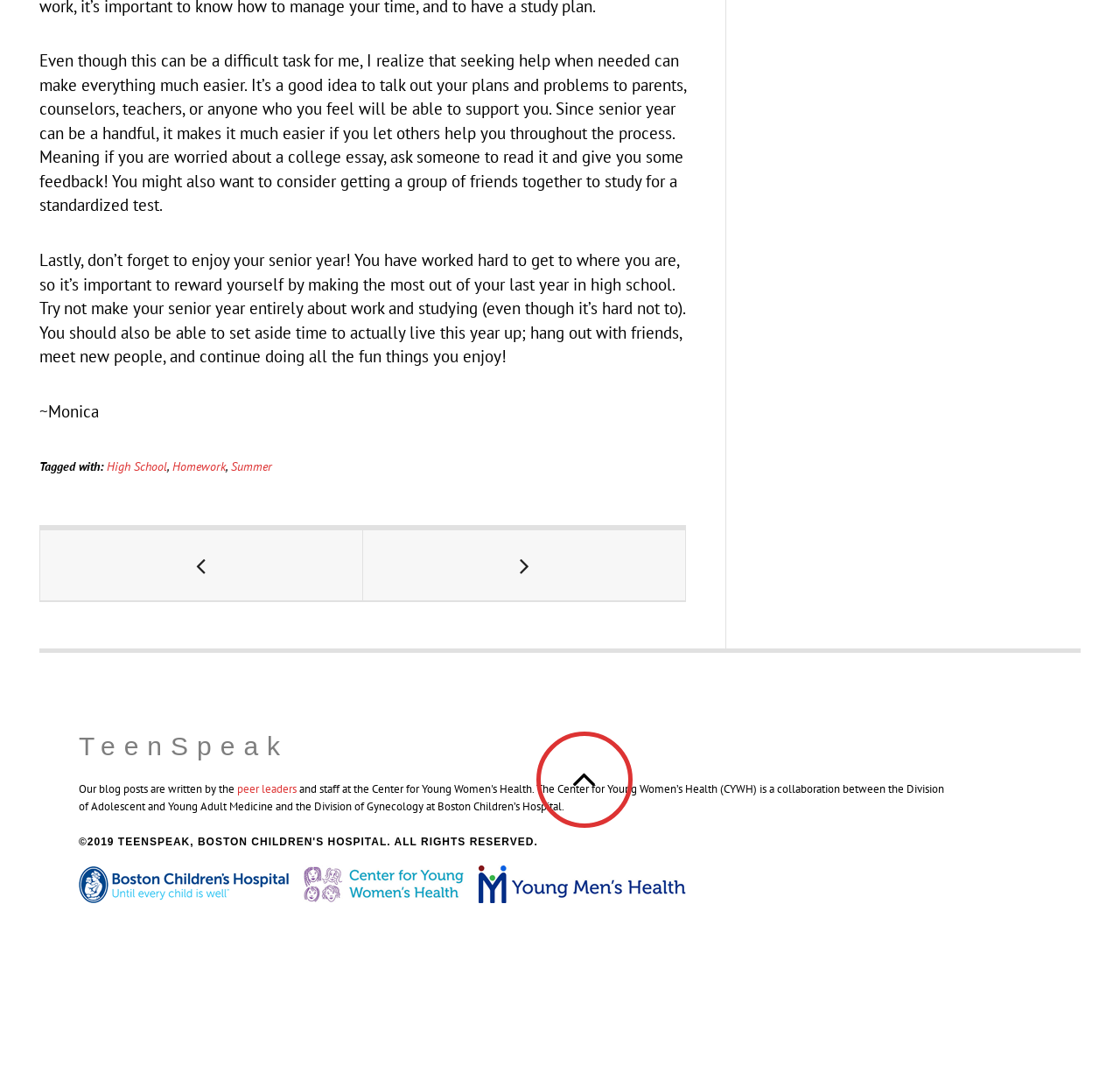How many links are there in the 'Tagged with:' section?
Please provide a single word or phrase answer based on the image.

3